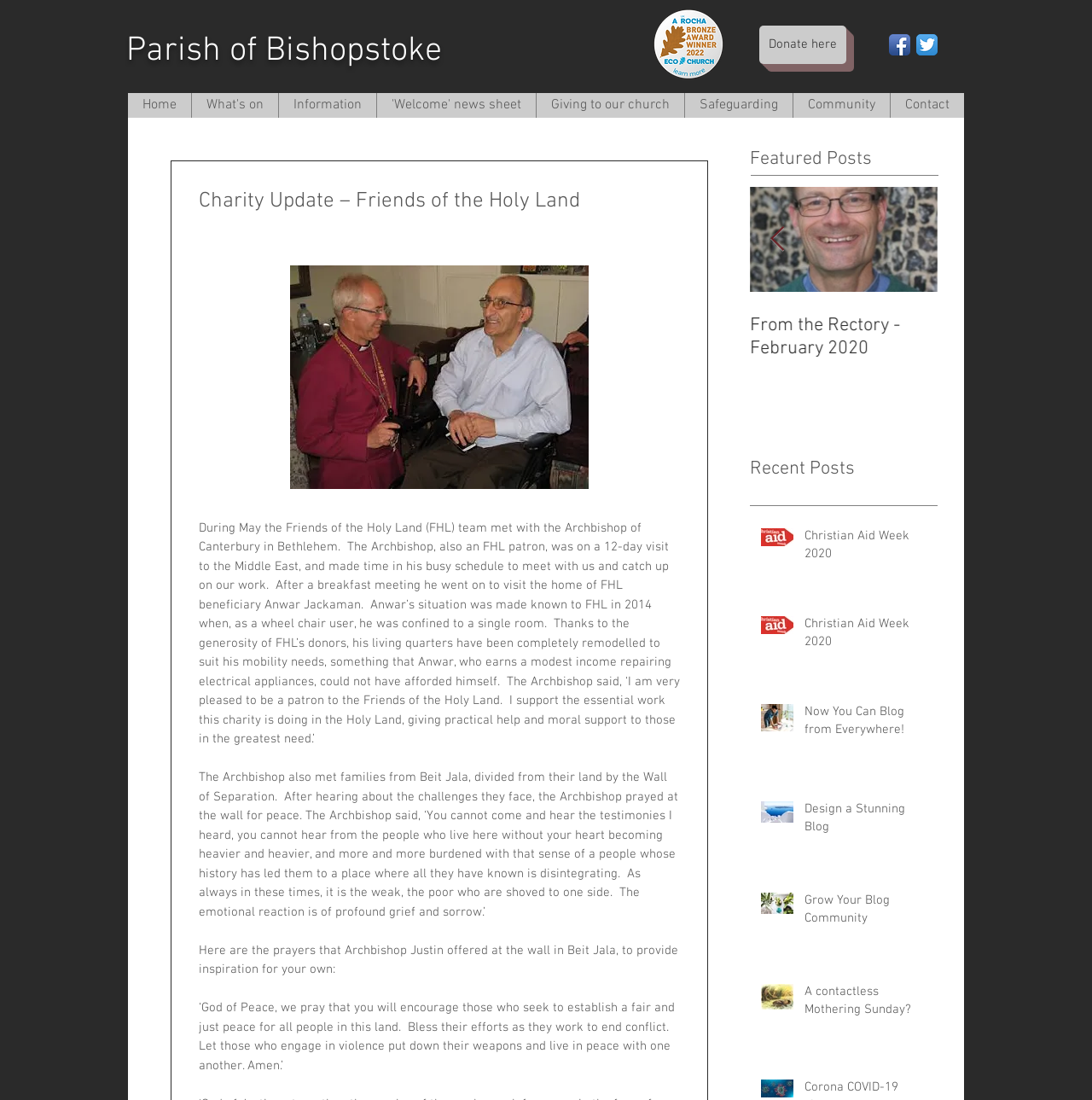Generate a thorough description of the webpage.

This webpage is about the Friends of the Holy Land charity, with a focus on their recent updates and news. At the top, there is a heading that reads "Parish of Bishopstoke" and an eco-bronze button with a link to donate. To the right of these elements, there is a social bar with links to Facebook and Twitter.

Below this top section, there is a navigation menu with links to various pages, including "Home", "What's on", "Information", "Welcome" news sheet, "Giving to our church", "Safeguarding", "Community", and "Contact".

The main content of the page is a charity update about the Friends of the Holy Land team meeting with the Archbishop of Canterbury in Bethlehem. The update includes a detailed description of the meeting, including the Archbishop's visit to the home of FHL beneficiary Anwar Jackaman and his prayers at the Wall of Separation in Beit Jala. The update also includes quotes from the Archbishop and a prayer he offered at the wall.

To the right of this main content, there is a section titled "Featured Posts" with a list of four posts, each with an image and a link to read more. The posts are titled "Christian Aid Week 2020", "From the Curate - March 2020", "#LiveLent - Care for God's Creation", and "From the Rectory - February 2020".

Below the featured posts, there is a section titled "Recent Posts" with a list of five posts, each with an image and a link to read more. The posts are titled "Christian Aid Week 2020", "Christian Aid Week 2020", "Now You Can Blog from Everywhere!", "Design a Stunning Blog", and "Grow Your Blog Community", and "A contactless Mothering Sunday?".